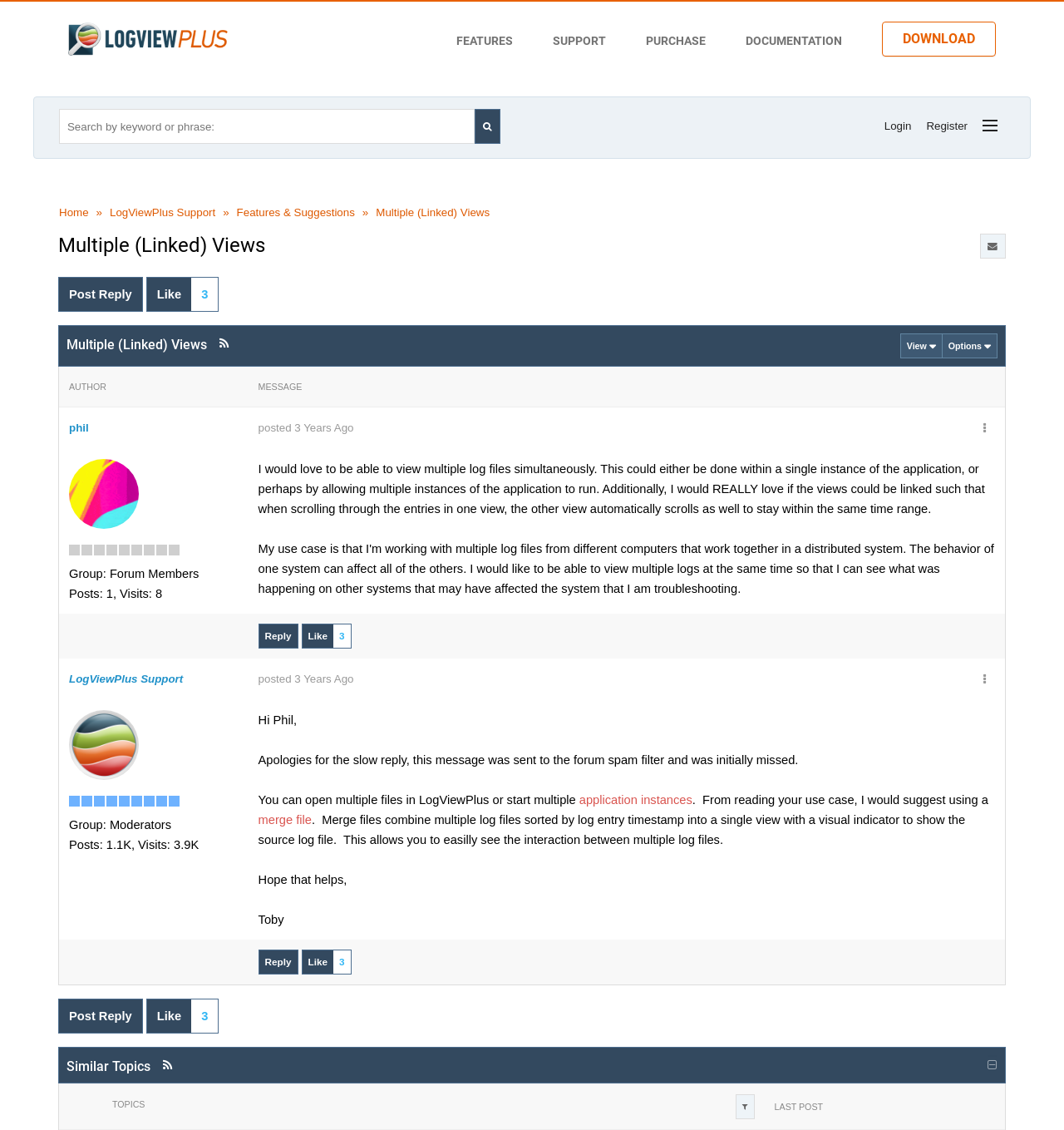Please specify the bounding box coordinates of the element that should be clicked to execute the given instruction: 'View LogViewPlus features'. Ensure the coordinates are four float numbers between 0 and 1, expressed as [left, top, right, bottom].

[0.416, 0.022, 0.495, 0.05]